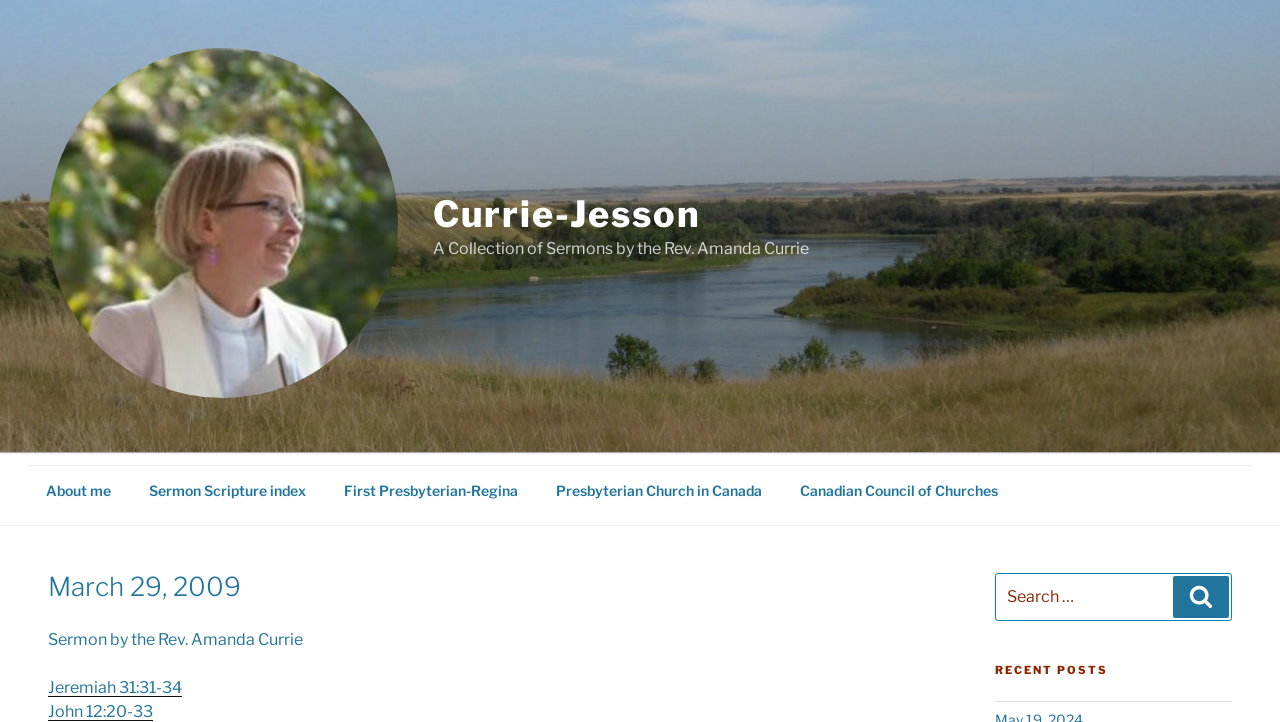Find the bounding box coordinates of the element to click in order to complete this instruction: "search for sermons". The bounding box coordinates must be four float numbers between 0 and 1, denoted as [left, top, right, bottom].

[0.778, 0.794, 0.962, 0.861]